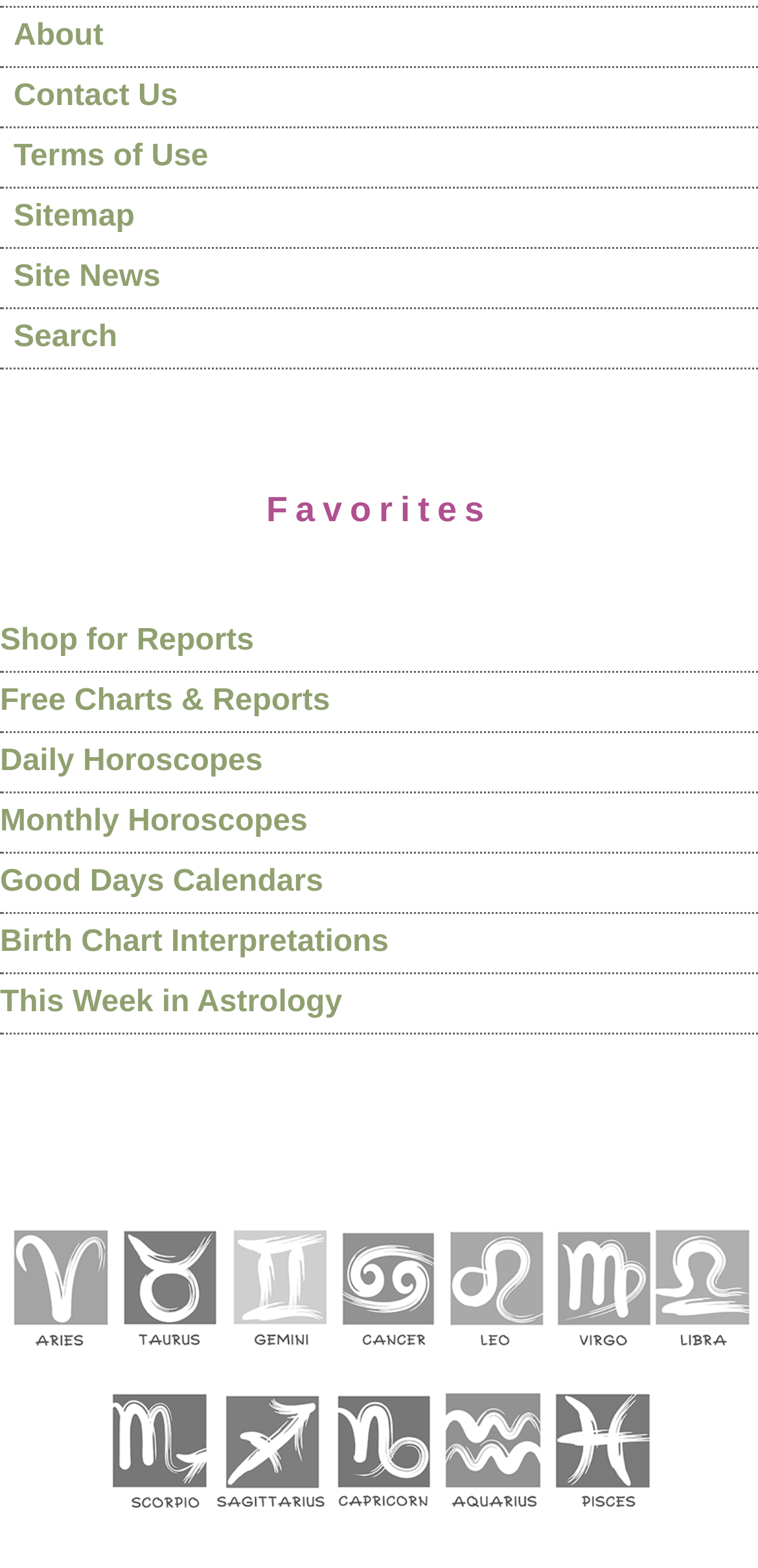Using the format (top-left x, top-left y, bottom-right x, bottom-right y), and given the element description, identify the bounding box coordinates within the screenshot: aria-label="See Libra sign pages"

[0.859, 0.858, 0.99, 0.879]